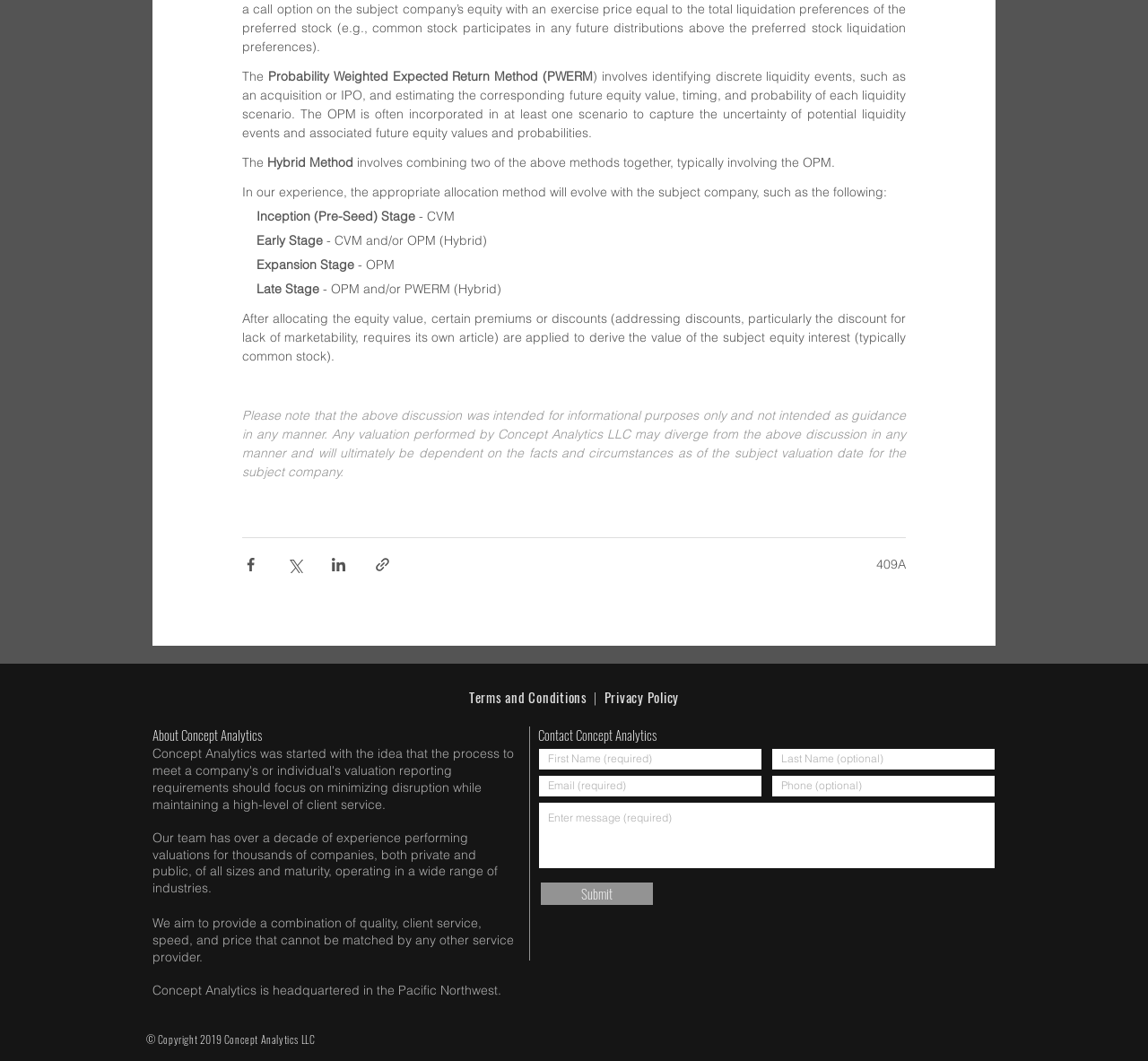Based on the provided description, "Submit", find the bounding box of the corresponding UI element in the screenshot.

[0.471, 0.832, 0.569, 0.853]